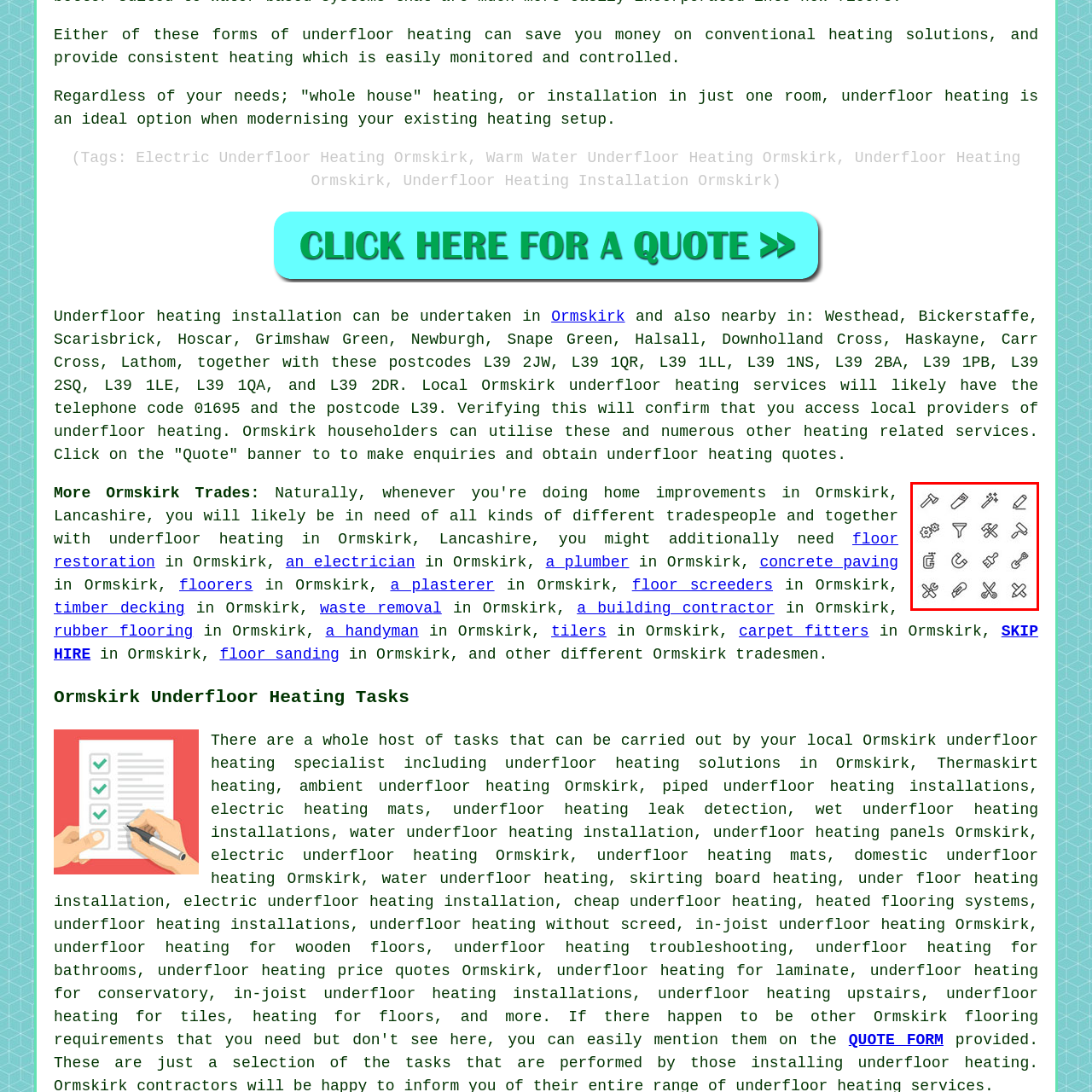Study the part of the image enclosed in the turquoise frame and answer the following question with detailed information derived from the image: 
What is the purpose of the icons?

The caption explains that the icons are 'essential for illustrating the diverse skill sets and tasks performed by tradespeople', which implies that the icons are used to represent and highlight the various skills and tasks involved in trades and DIY projects.